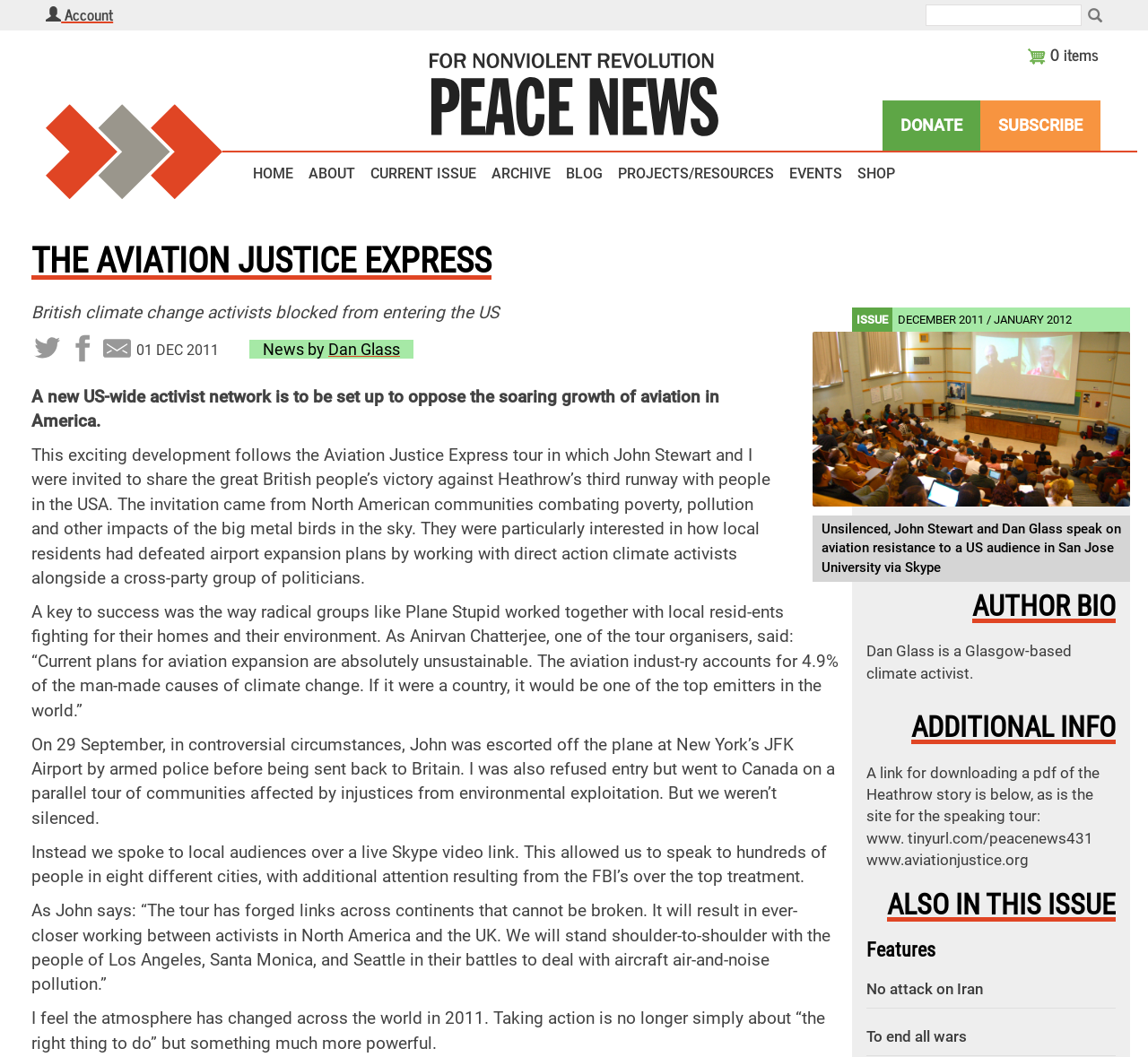Please find the bounding box coordinates in the format (top-left x, top-left y, bottom-right x, bottom-right y) for the given element description. Ensure the coordinates are floating point numbers between 0 and 1. Description: 0 items

[0.895, 0.038, 0.957, 0.063]